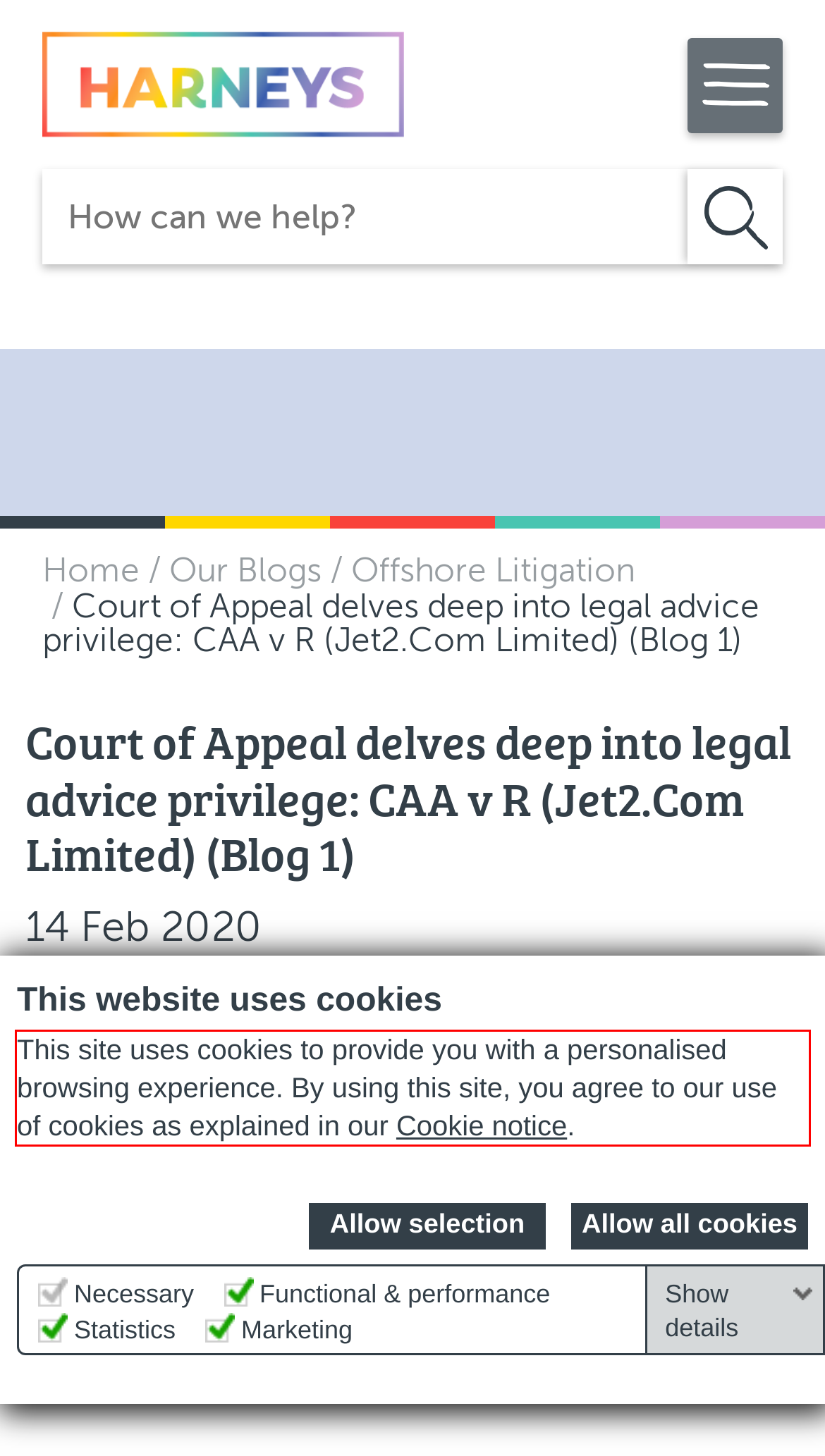Please perform OCR on the text within the red rectangle in the webpage screenshot and return the text content.

This site uses cookies to provide you with a personalised browsing experience. By using this site, you agree to our use of cookies as explained in our Cookie notice.